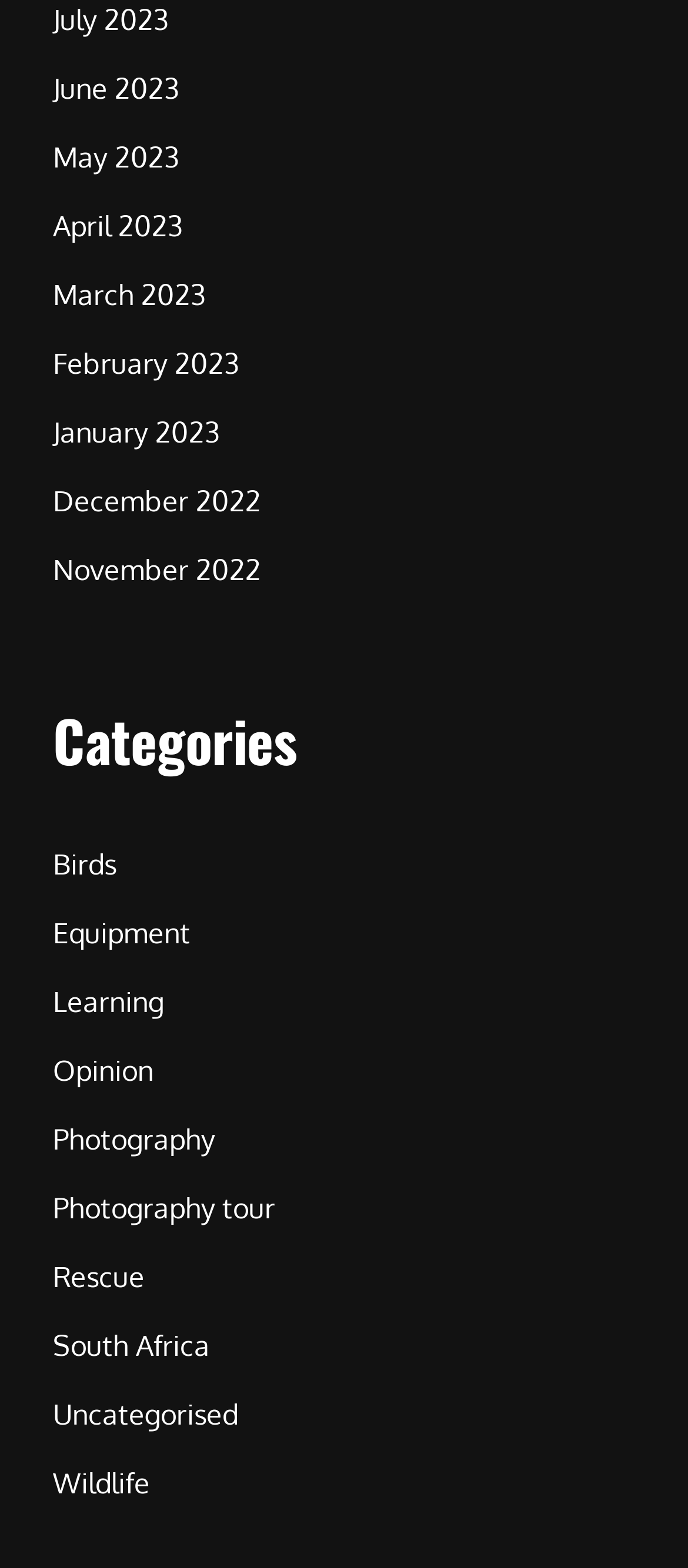Highlight the bounding box coordinates of the region I should click on to meet the following instruction: "Learn about Wildlife".

[0.077, 0.927, 0.218, 0.963]